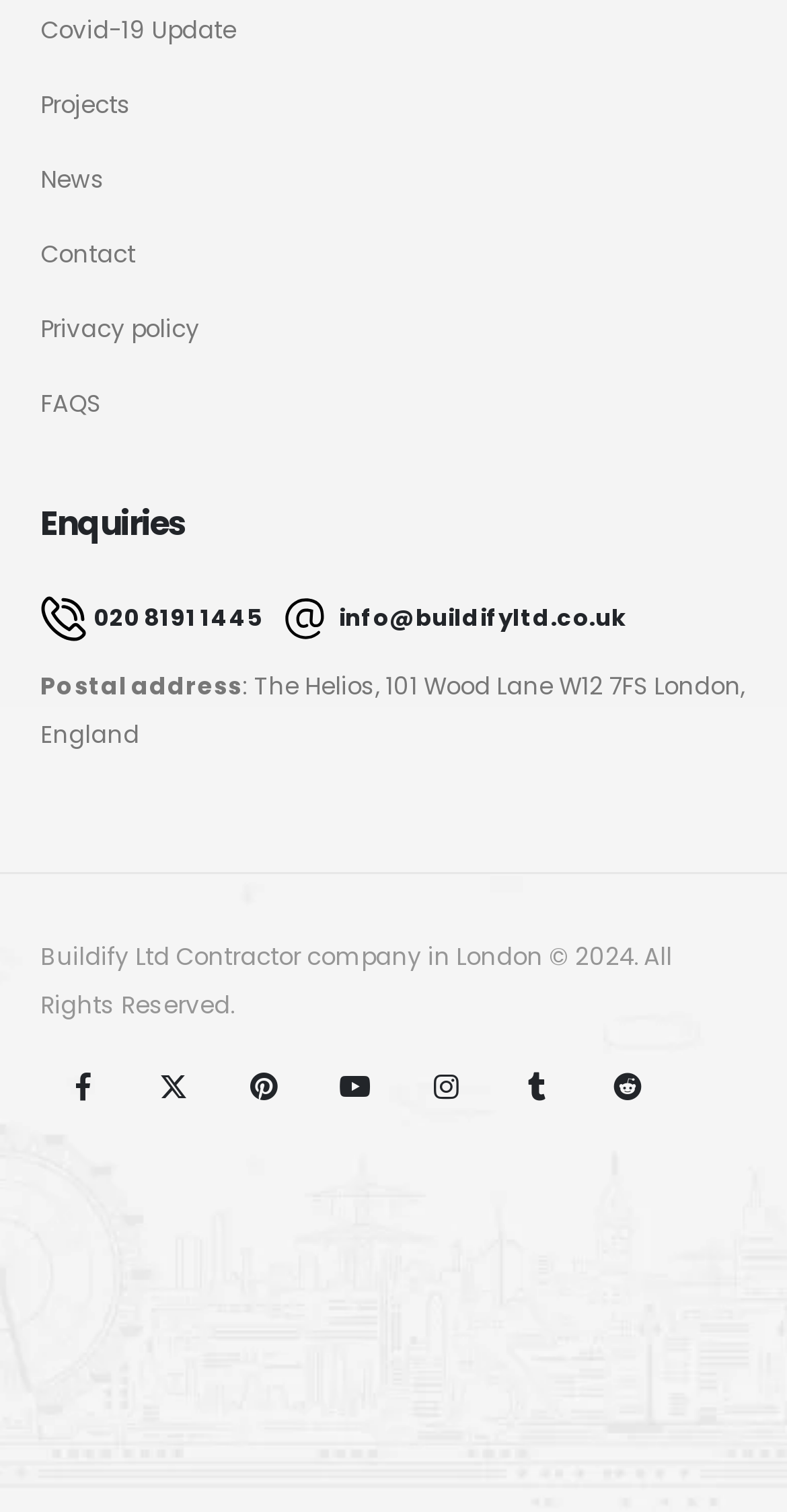Identify the bounding box coordinates of the area you need to click to perform the following instruction: "Contact us via phone".

[0.051, 0.398, 0.334, 0.419]